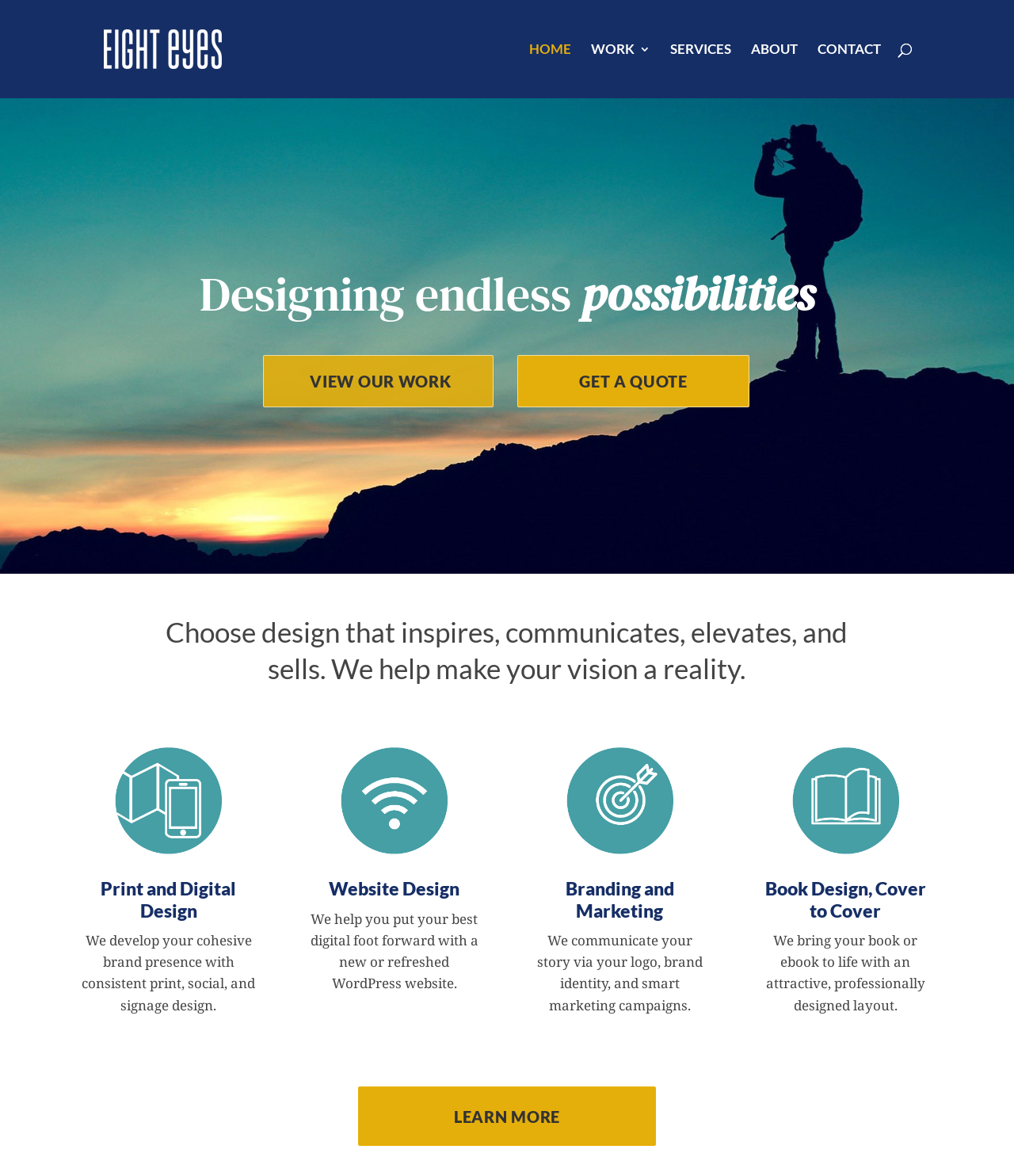Find and specify the bounding box coordinates that correspond to the clickable region for the instruction: "Search for something".

[0.1, 0.0, 0.9, 0.001]